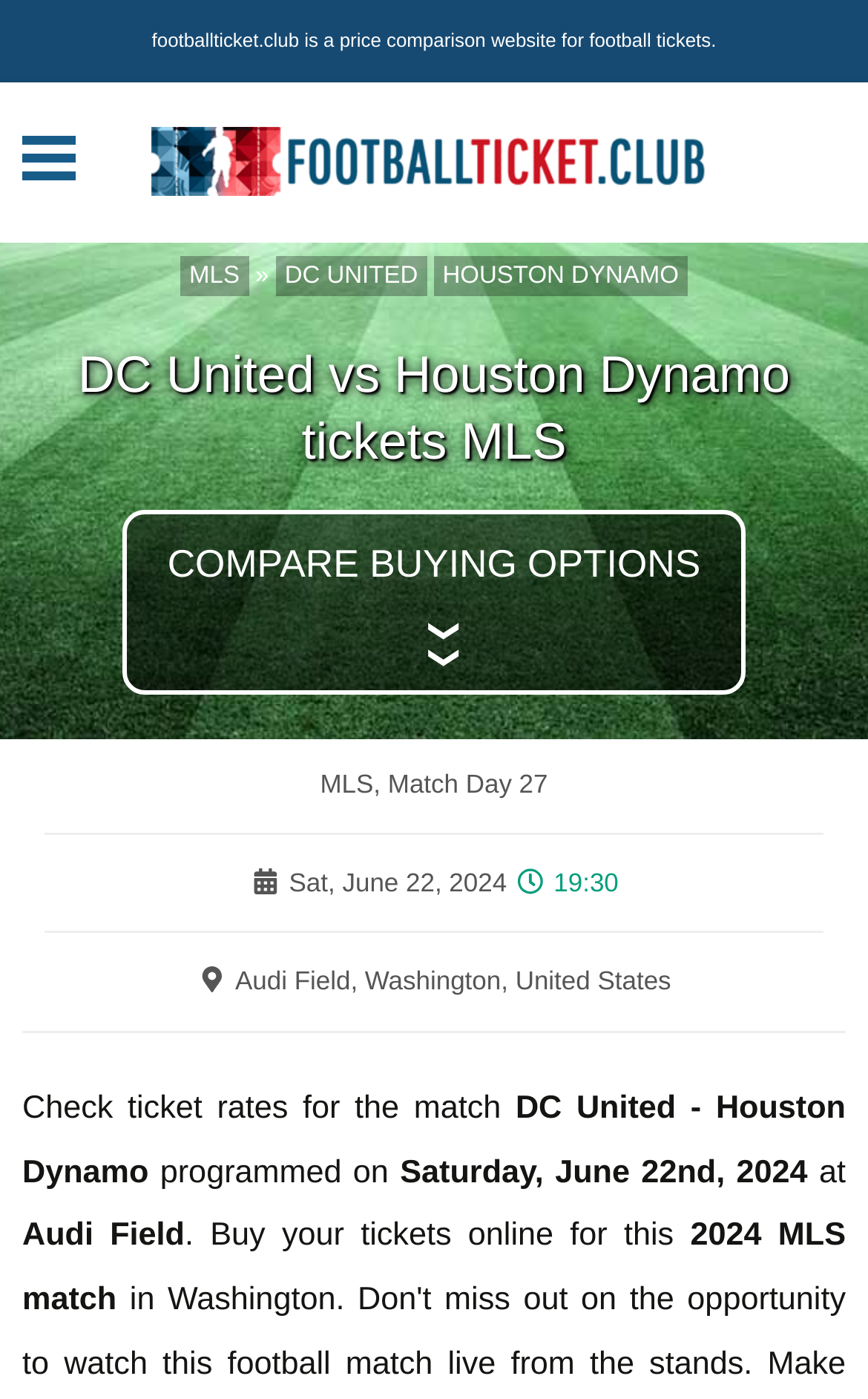From the webpage screenshot, predict the bounding box coordinates (top-left x, top-left y, bottom-right x, bottom-right y) for the UI element described here: MLS

[0.208, 0.183, 0.286, 0.212]